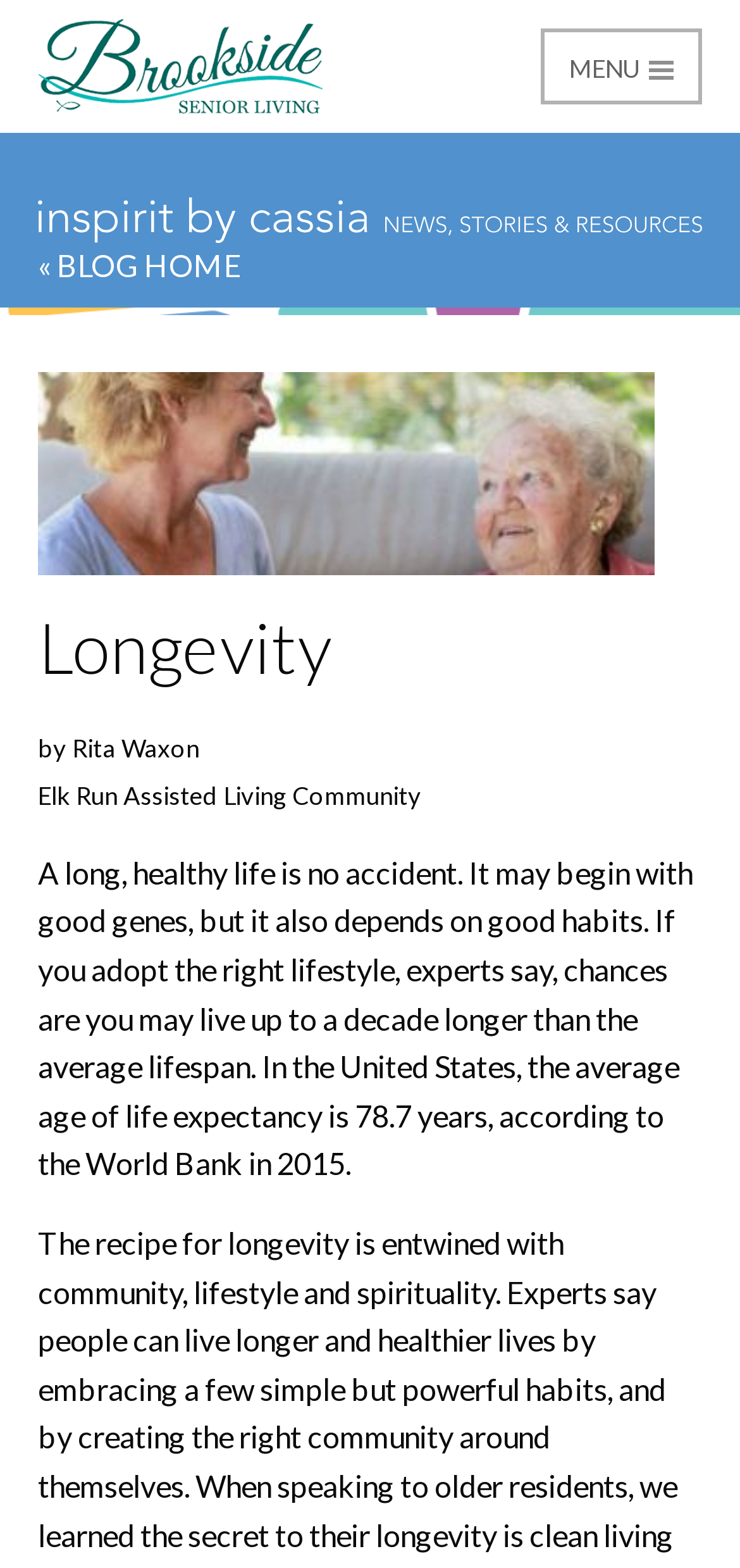What is the average age of life expectancy in the United States? Refer to the image and provide a one-word or short phrase answer.

78.7 years